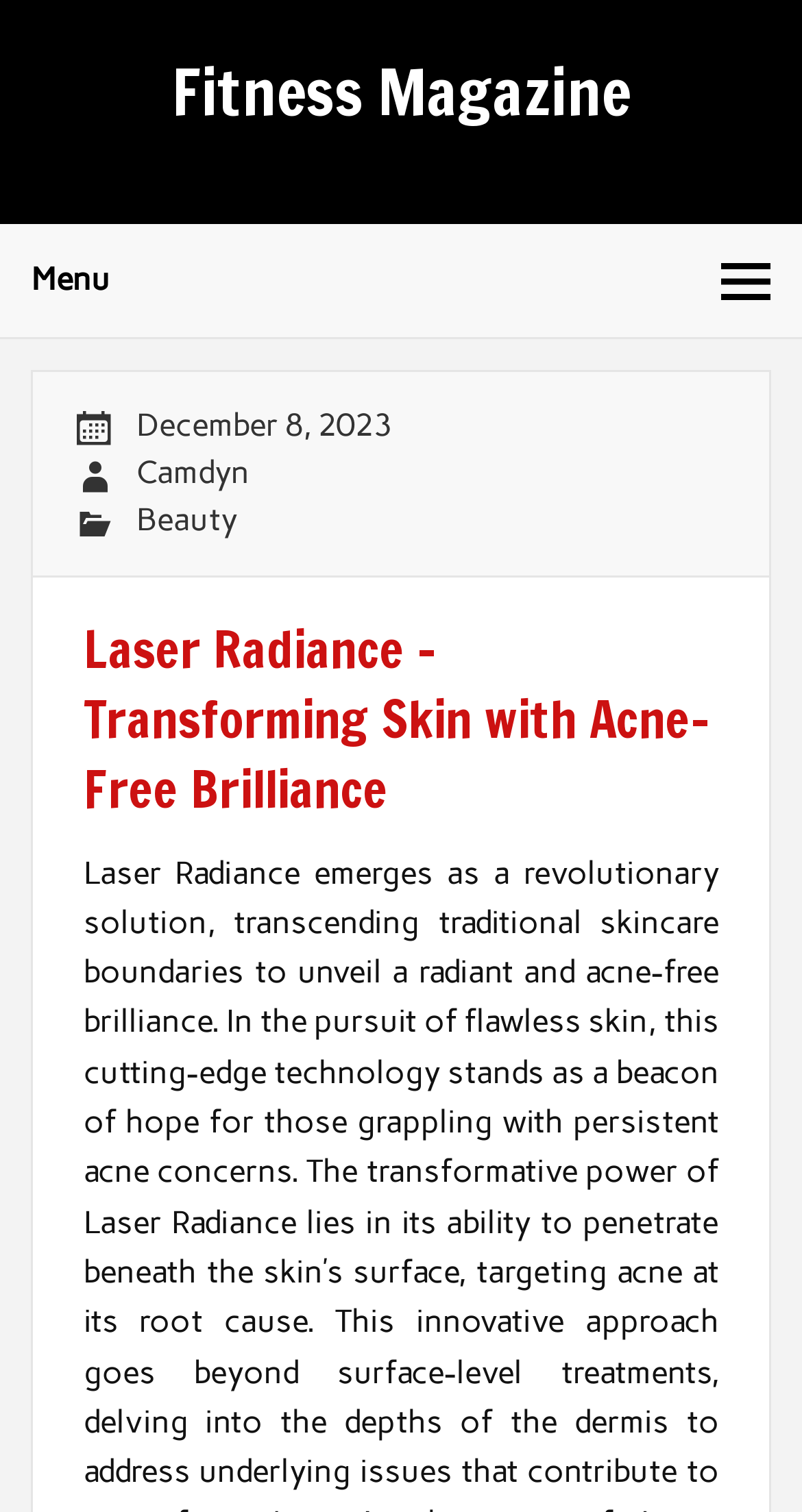What is the name of the magazine?
Answer the question using a single word or phrase, according to the image.

Fitness Magazine